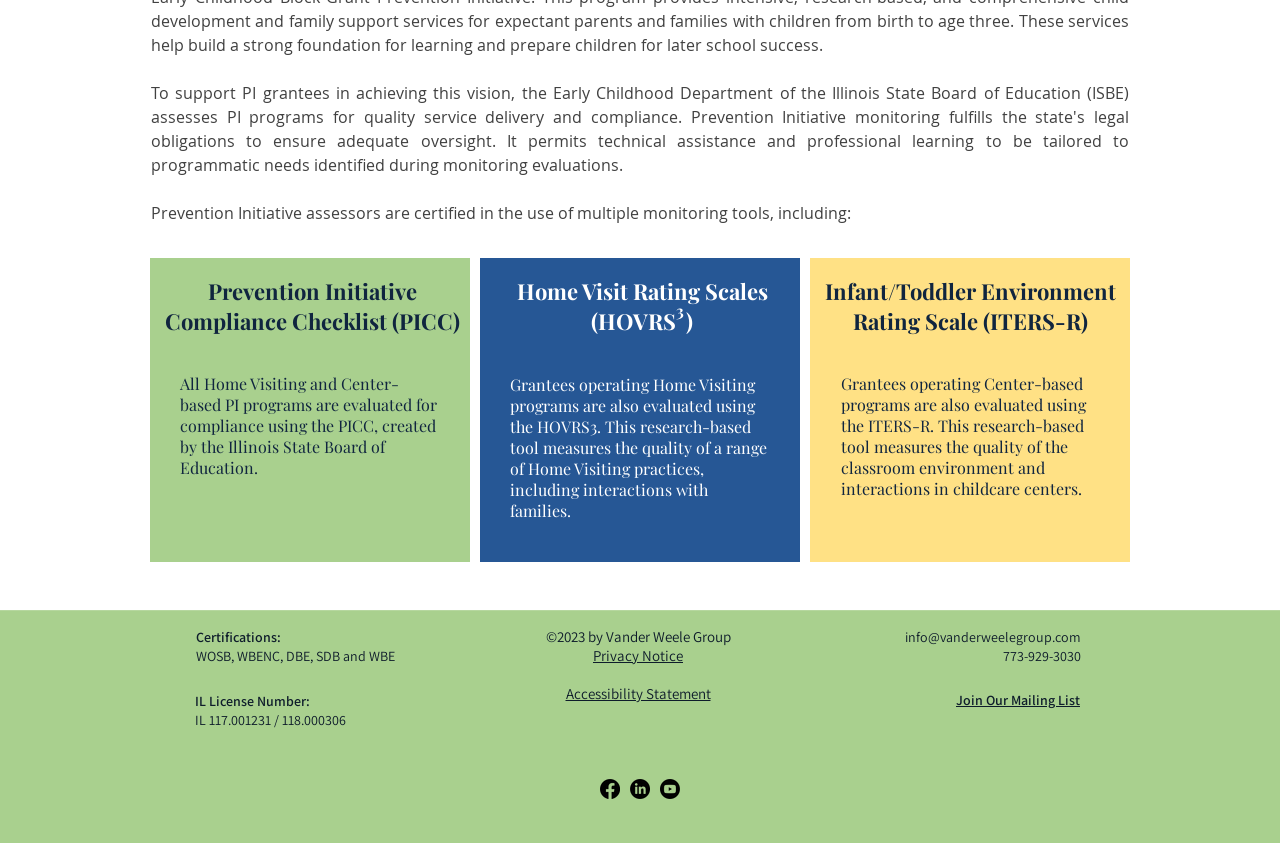Given the description: "Join Our Mailing List", determine the bounding box coordinates of the UI element. The coordinates should be formatted as four float numbers between 0 and 1, [left, top, right, bottom].

[0.747, 0.82, 0.844, 0.841]